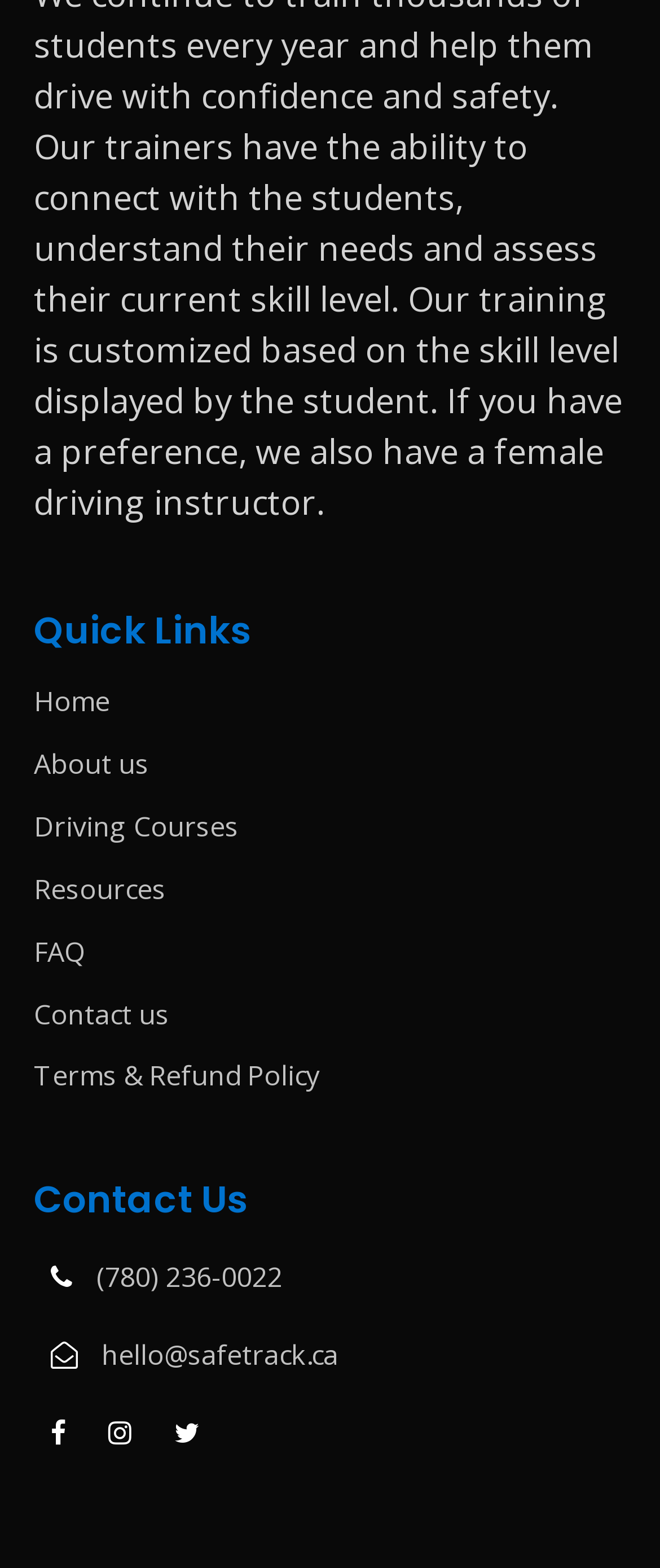Provide the bounding box coordinates for the UI element described in this sentence: "Terms & Refund Policy". The coordinates should be four float values between 0 and 1, i.e., [left, top, right, bottom].

[0.051, 0.674, 0.485, 0.698]